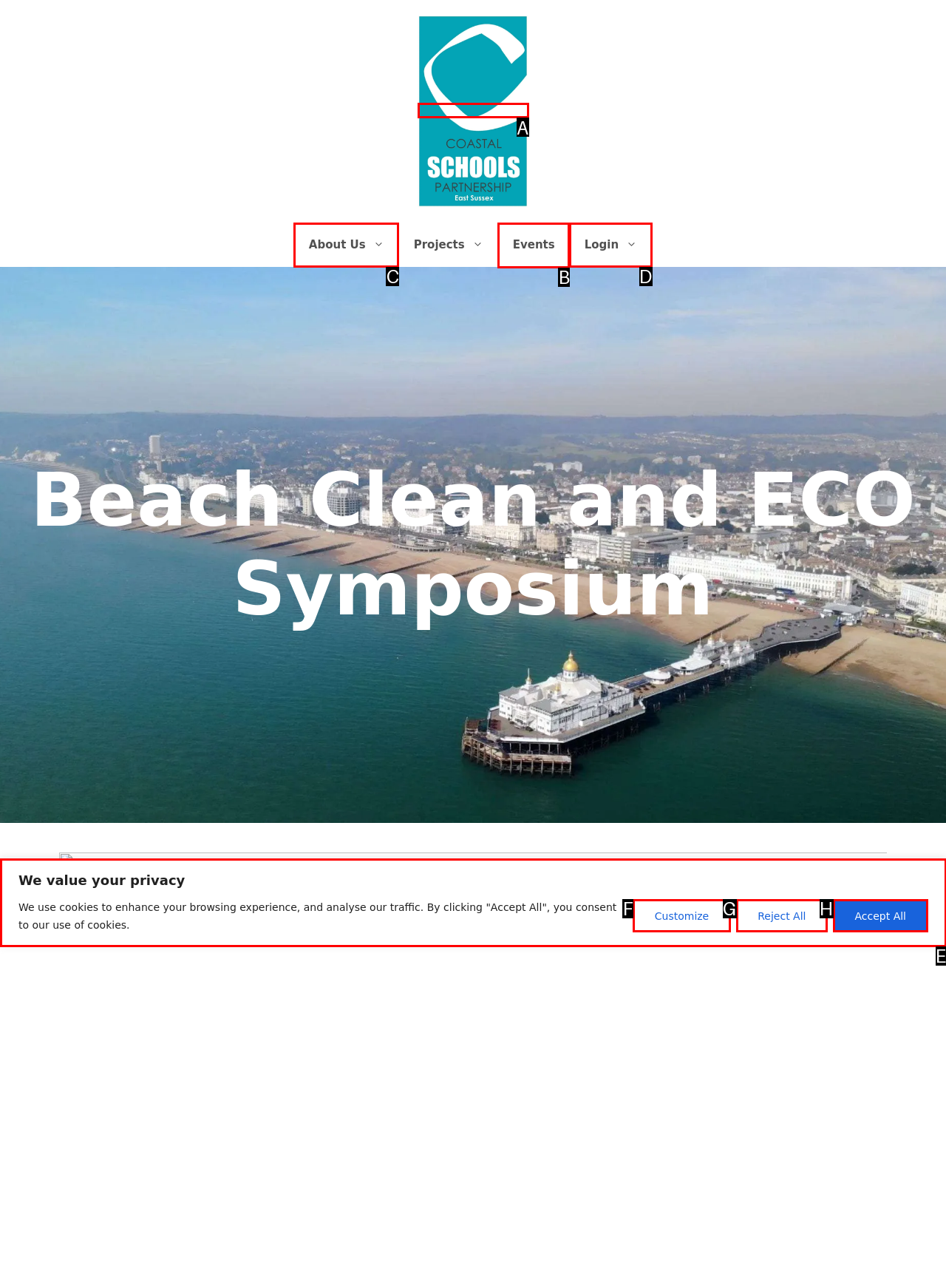For the task: view Events page, identify the HTML element to click.
Provide the letter corresponding to the right choice from the given options.

B